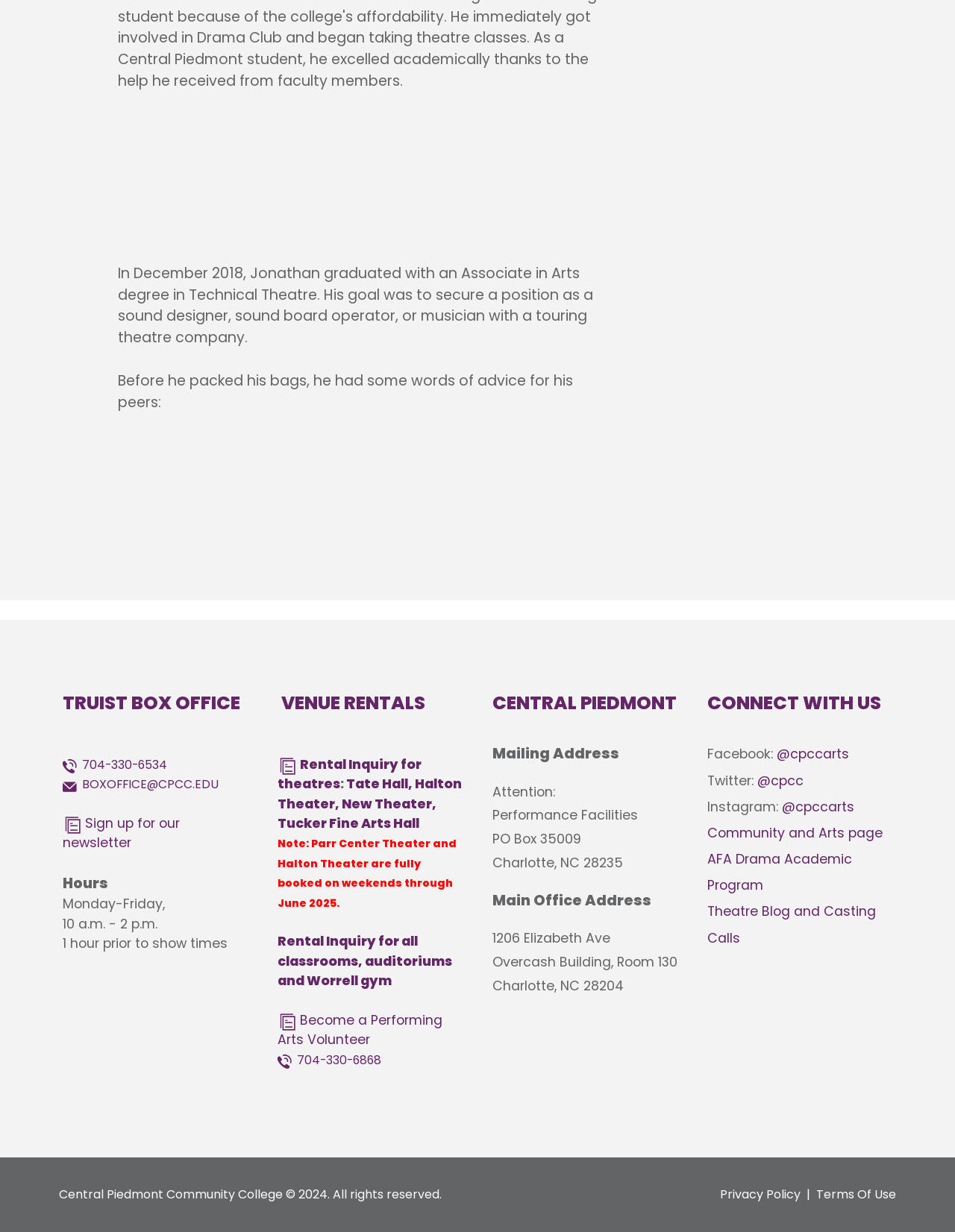Please specify the bounding box coordinates of the area that should be clicked to accomplish the following instruction: "View the Facebook page". The coordinates should consist of four float numbers between 0 and 1, i.e., [left, top, right, bottom].

[0.813, 0.605, 0.889, 0.619]